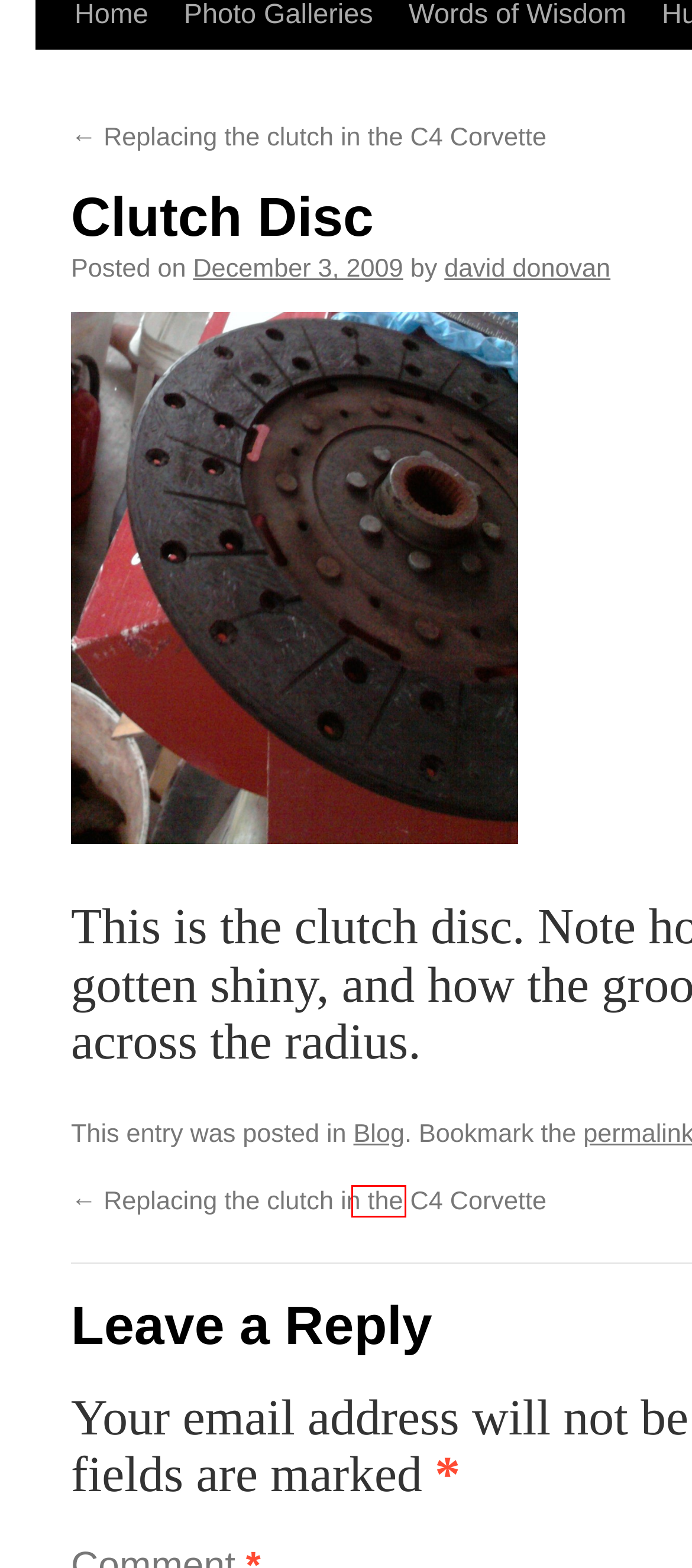You have received a screenshot of a webpage with a red bounding box indicating a UI element. Please determine the most fitting webpage description that matches the new webpage after clicking on the indicated element. The choices are:
A. david donovan | davidonovan dot com
B. Blog Tool, Publishing Platform, and CMS – WordPress.org
C. Replacing the clutch in the C4 Corvette | davidonovan dot com
D. DM Flywheel close up | davidonovan dot com
E. Fiero 3.4 Swap
F. davidonovan dot com | Opinion and commentary from around the world and up your asphalt driveway
G. Comments for davidonovan dot com
H. Blog | davidonovan dot com

H